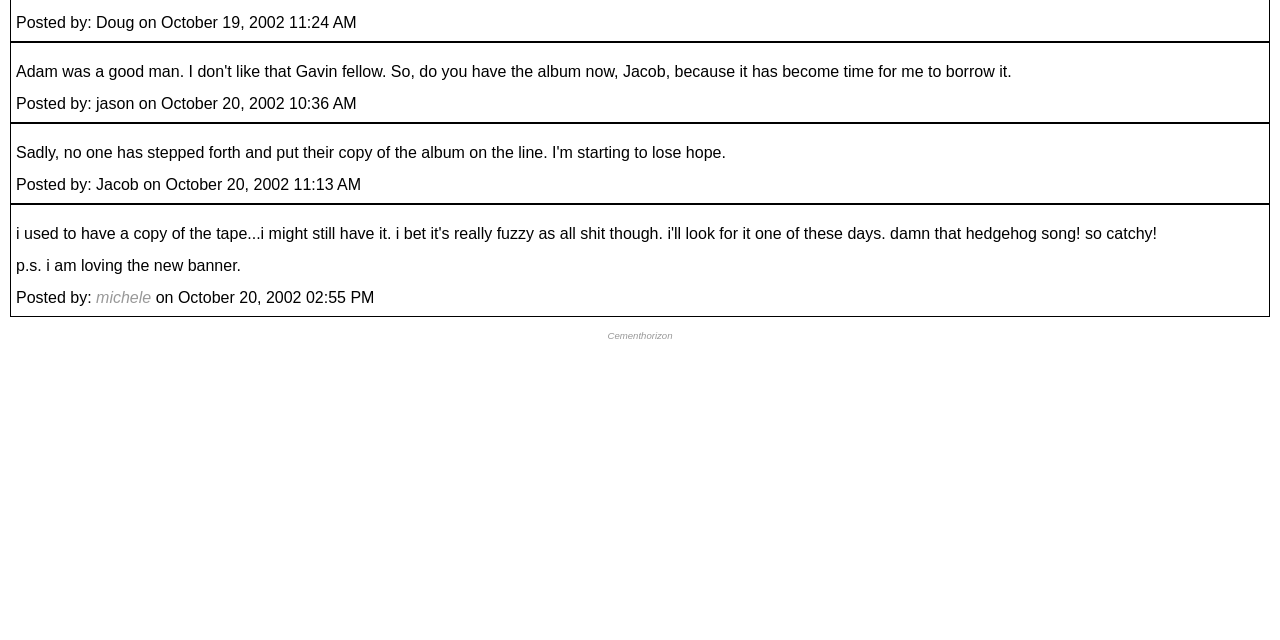Using the description: "michele", identify the bounding box of the corresponding UI element in the screenshot.

[0.075, 0.451, 0.118, 0.477]